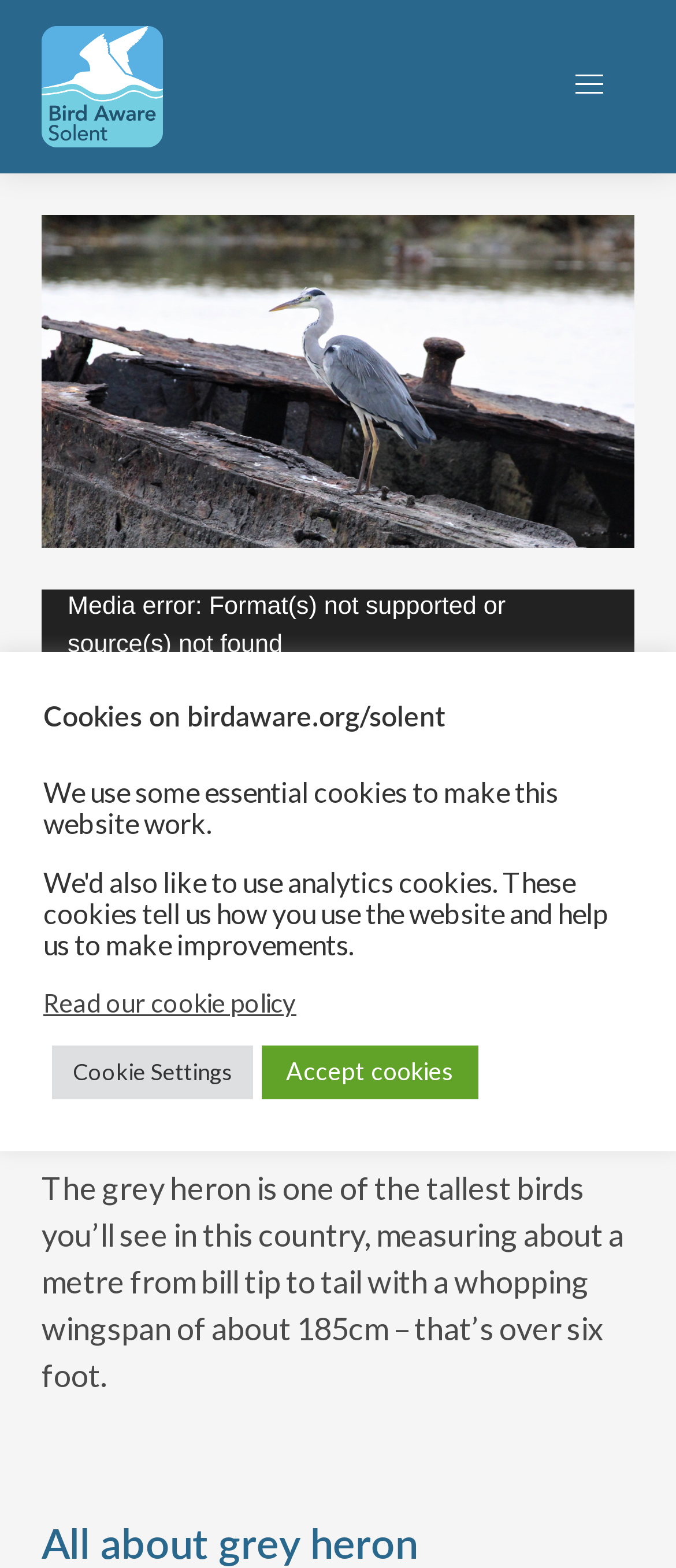Determine the bounding box coordinates for the element that should be clicked to follow this instruction: "View a random post". The coordinates should be given as four float numbers between 0 and 1, in the format [left, top, right, bottom].

None